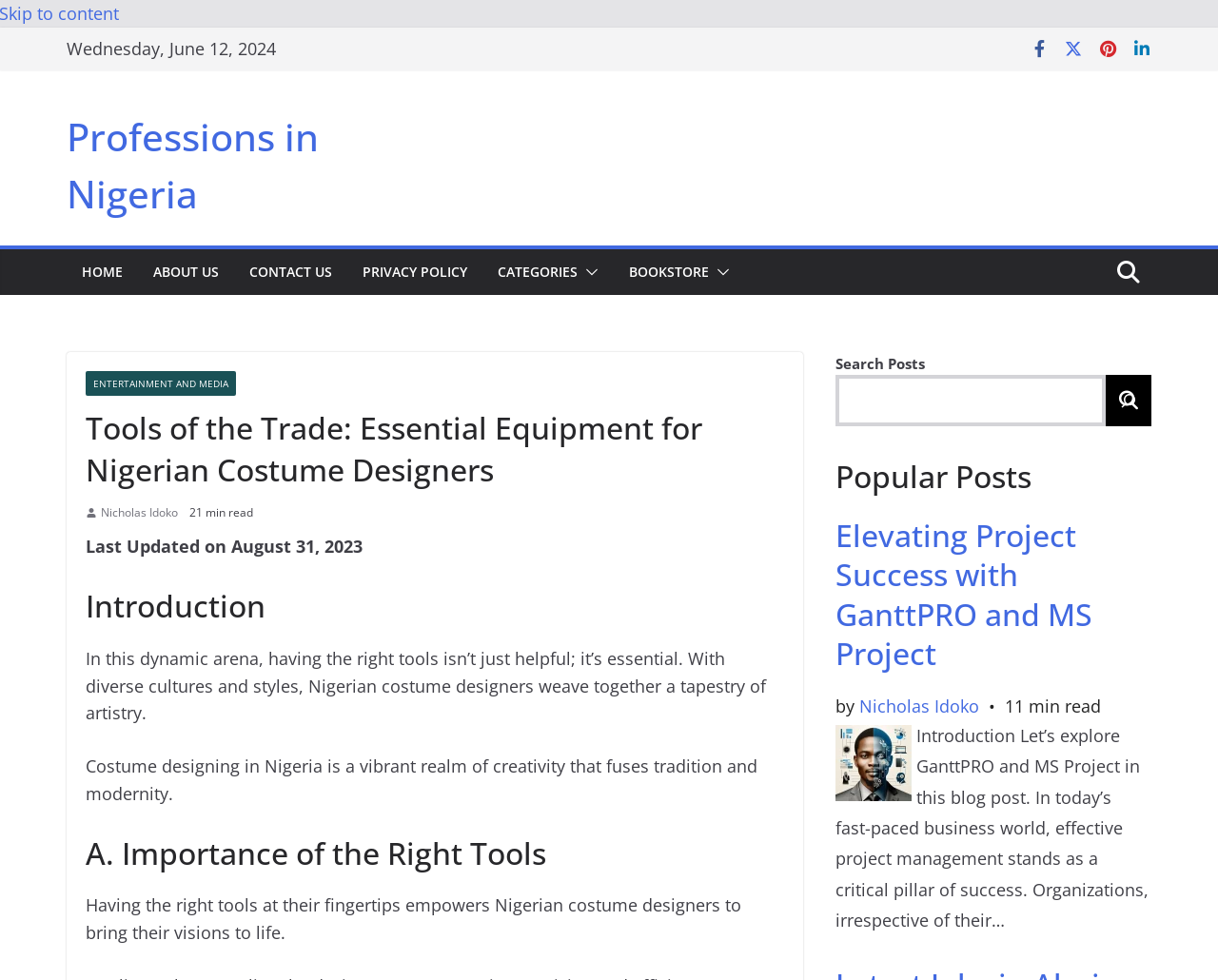What is the estimated reading time of the article?
Carefully analyze the image and provide a detailed answer to the question.

I found the estimated reading time of the article by looking at the StaticText element with the text '21 min read' located at [0.155, 0.515, 0.208, 0.531].